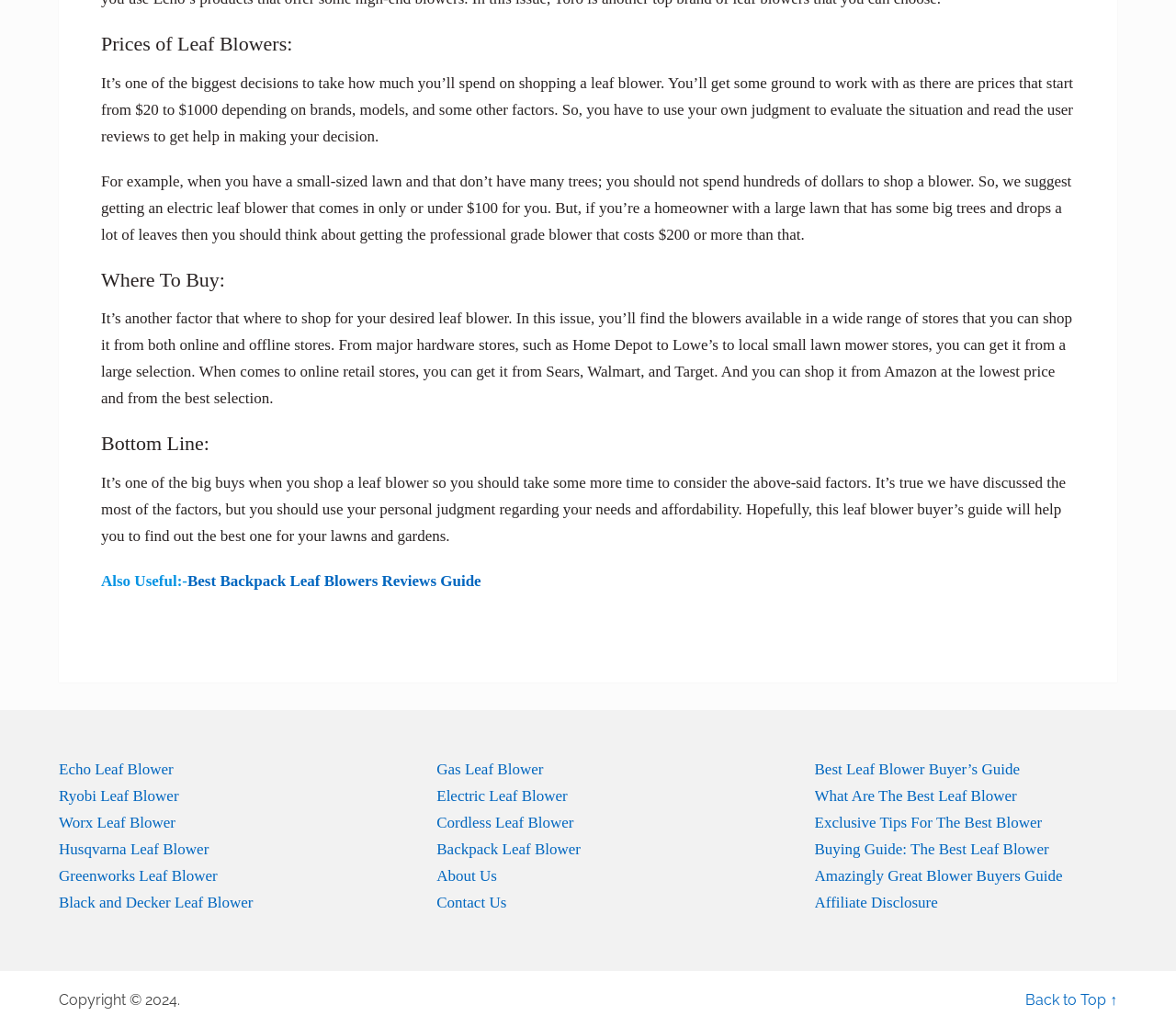How many links are provided at the bottom of the webpage?
Answer the question in a detailed and comprehensive manner.

By counting the links at the bottom of the webpage, I found 15 links to various resources, including reviews, guides, and other related topics.